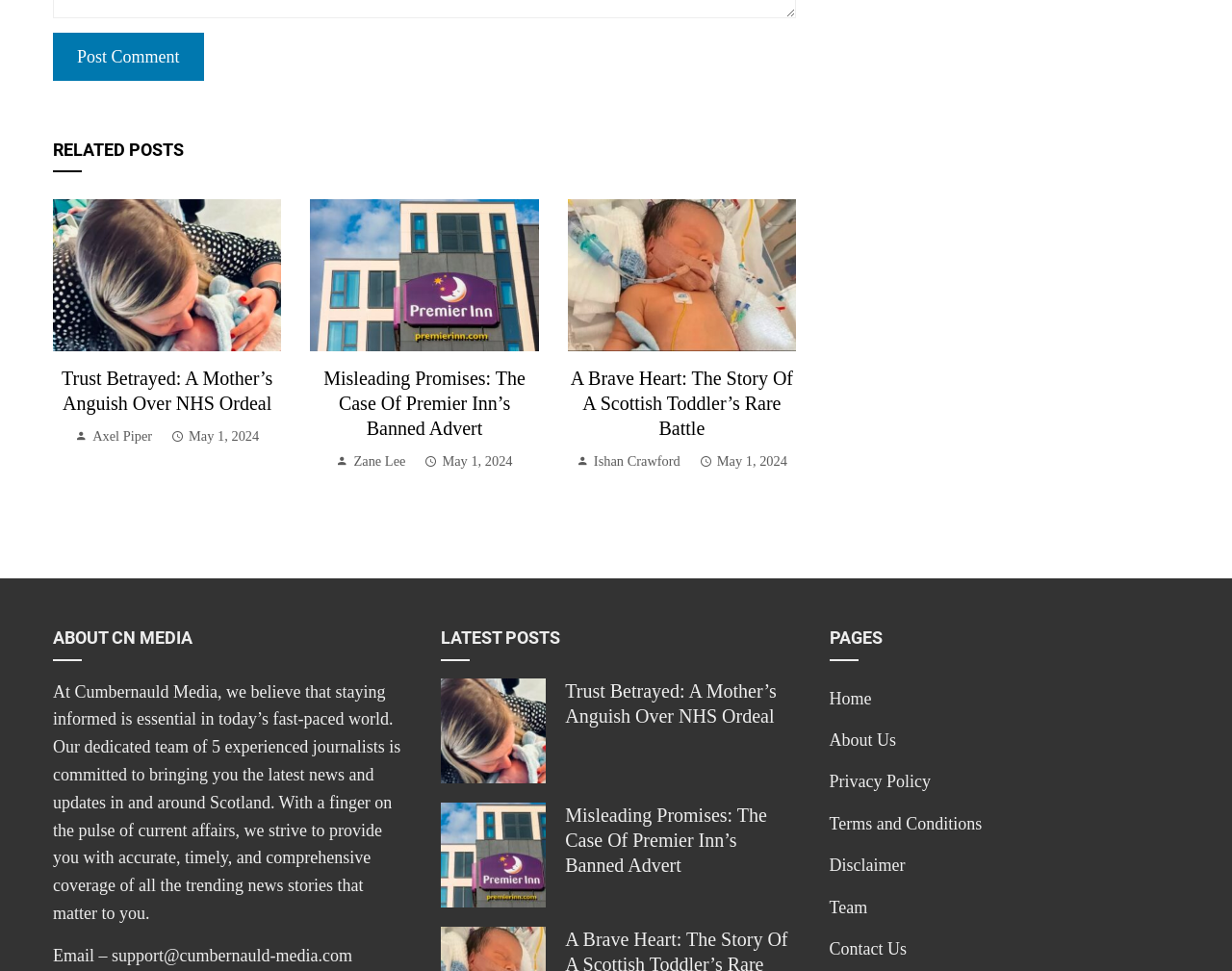Predict the bounding box coordinates of the area that should be clicked to accomplish the following instruction: "read about a brave heart". The bounding box coordinates should consist of four float numbers between 0 and 1, i.e., [left, top, right, bottom].

[0.461, 0.272, 0.646, 0.292]